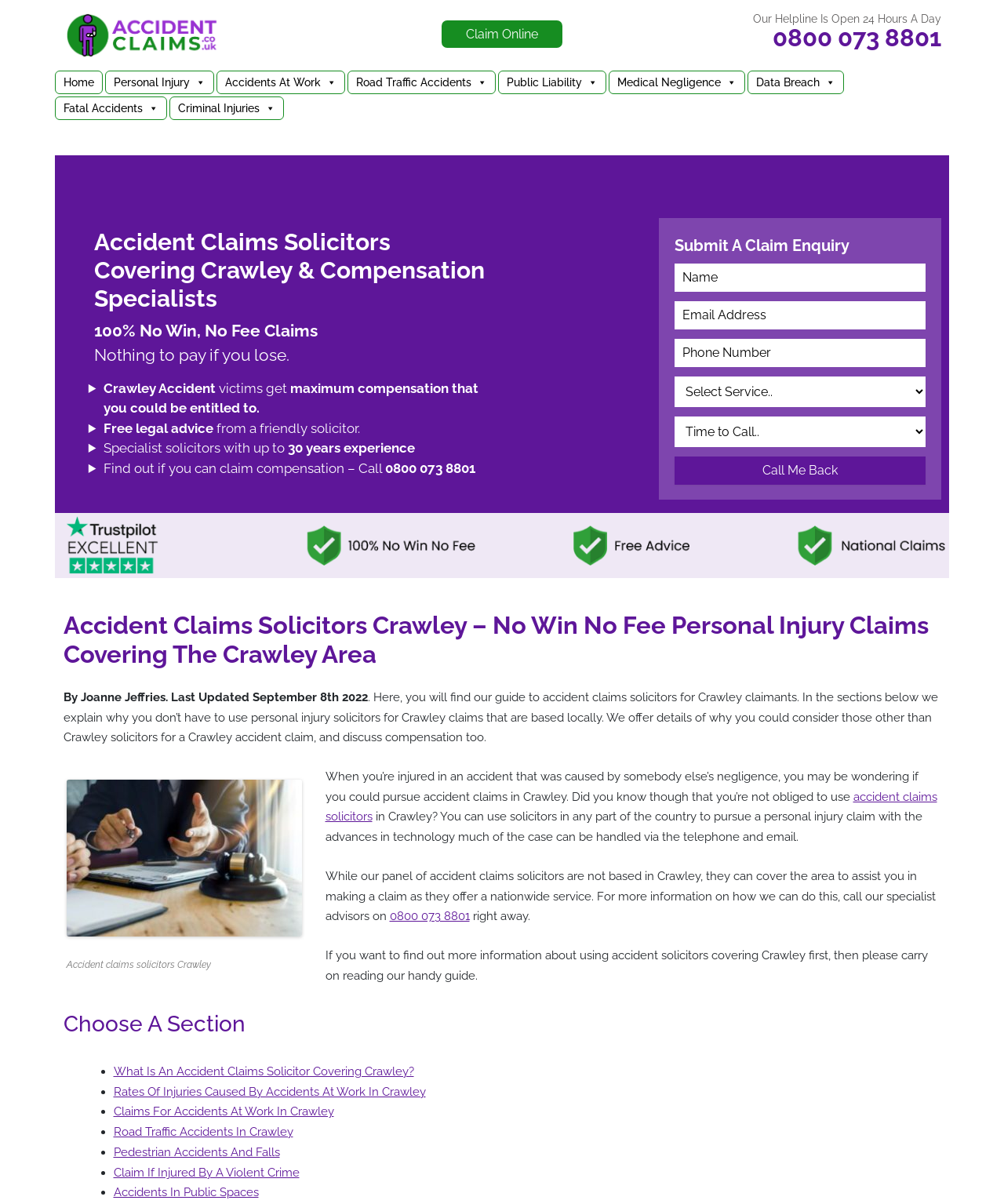What is the name of the author of the article?
Analyze the image and deliver a detailed answer to the question.

I found the author's name at the bottom of the webpage, where it says 'By Joanne Jeffries. Last Updated September 8th 2022'. This indicates that Joanne Jeffries is the author of the article.